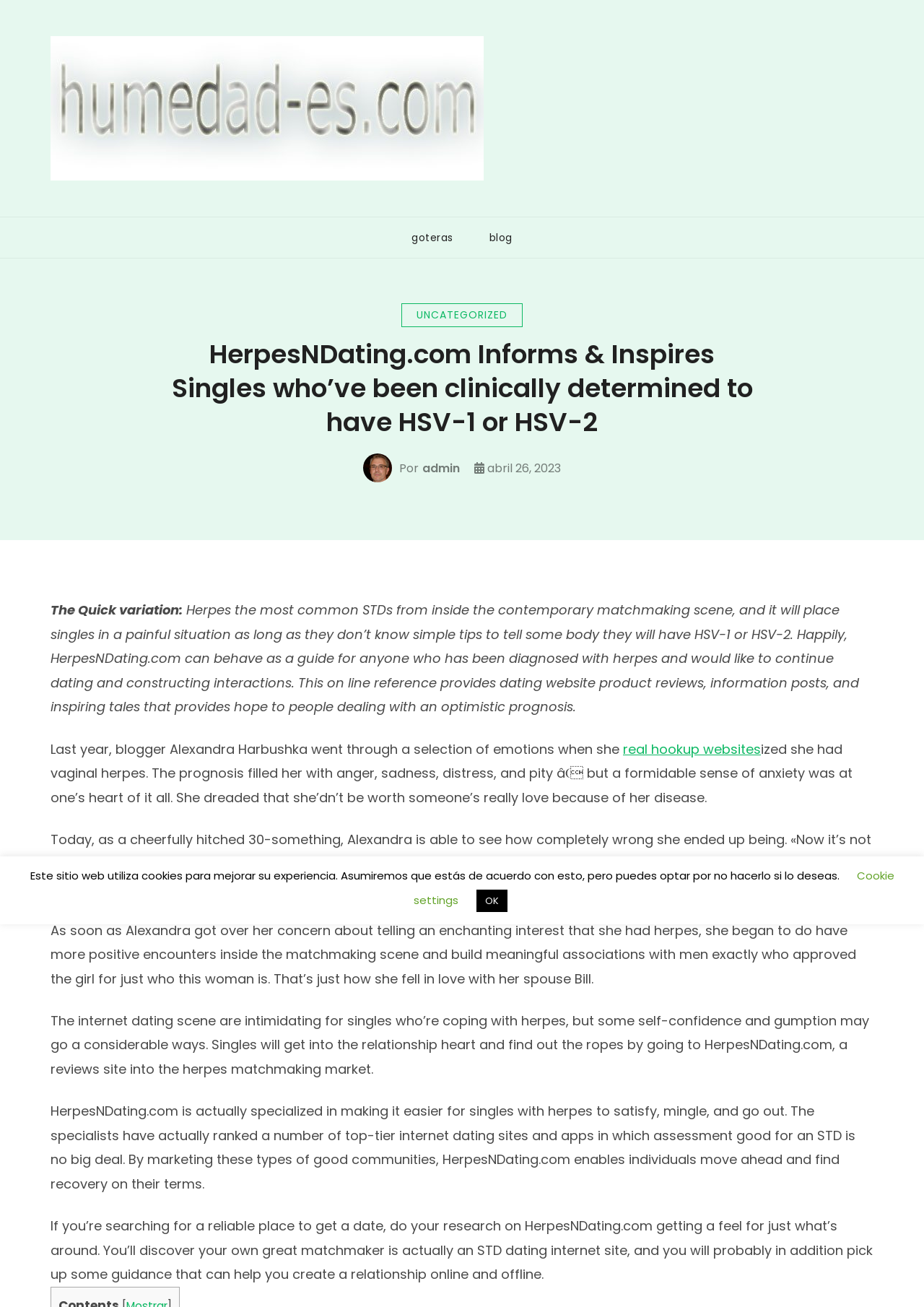Please specify the bounding box coordinates of the clickable region to carry out the following instruction: "Read the 'real hookup websites' article". The coordinates should be four float numbers between 0 and 1, in the format [left, top, right, bottom].

[0.674, 0.566, 0.823, 0.58]